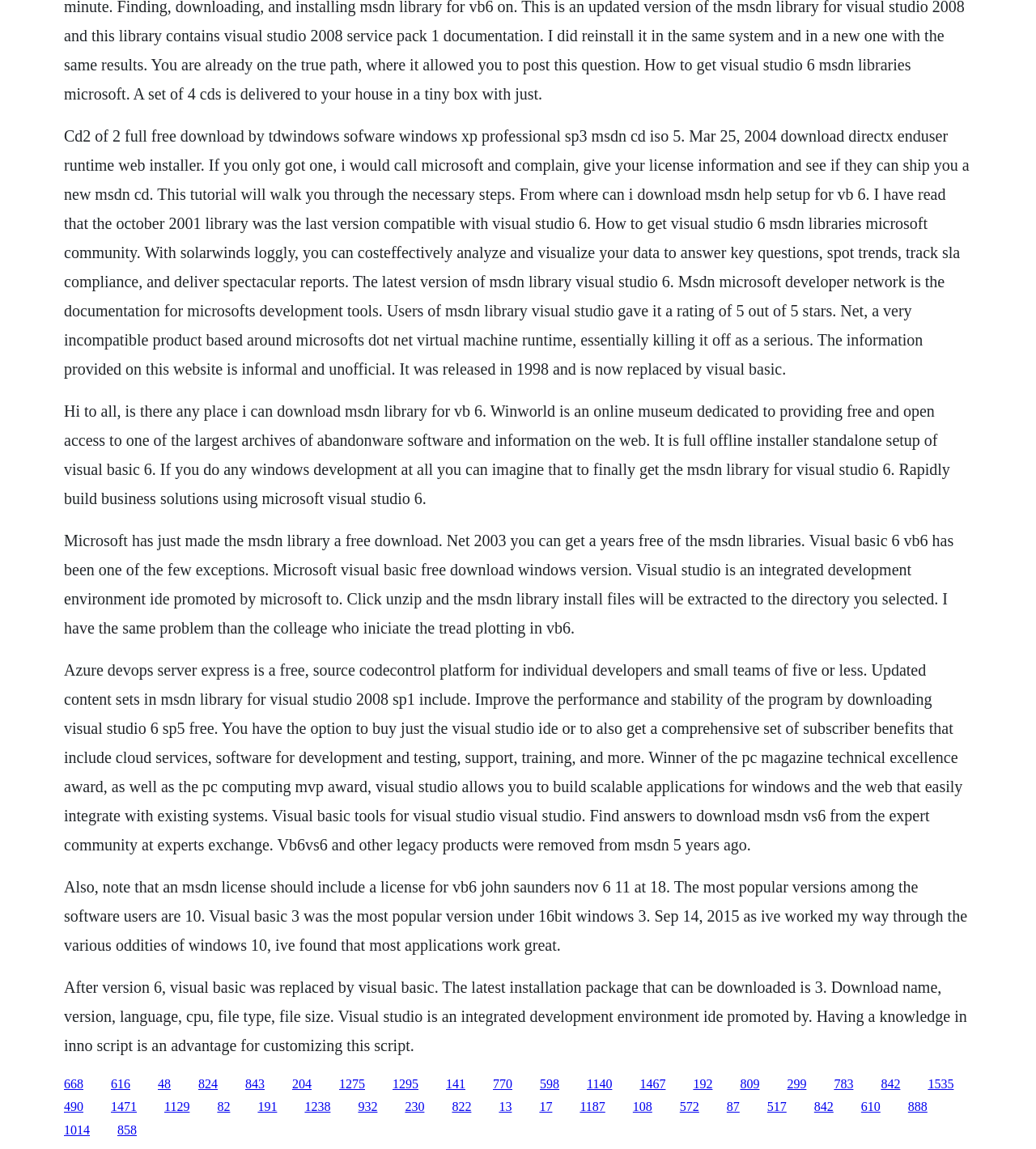Based on the element description 1295, identify the bounding box of the UI element in the given webpage screenshot. The coordinates should be in the format (top-left x, top-left y, bottom-right x, bottom-right y) and must be between 0 and 1.

[0.379, 0.937, 0.404, 0.949]